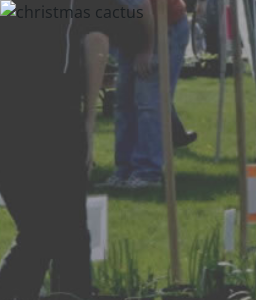Offer an in-depth caption for the image.

The image features a Christmas cactus, a popular houseplant known for its beautiful, vibrant blooms during the holiday season. The setting appears to be an outdoor event, likely related to gardening or plant sales, where individuals gather to buy and share plants. In the background, several people can be seen, adding a lively atmosphere to the scene, indicative of community involvement in gardening. The lush green grass suggests a pleasant day, perfect for engaging with fellow plant enthusiasts. This image captures the essence of a garden club event, emphasizing the joy of plants and fostering connections among community members.